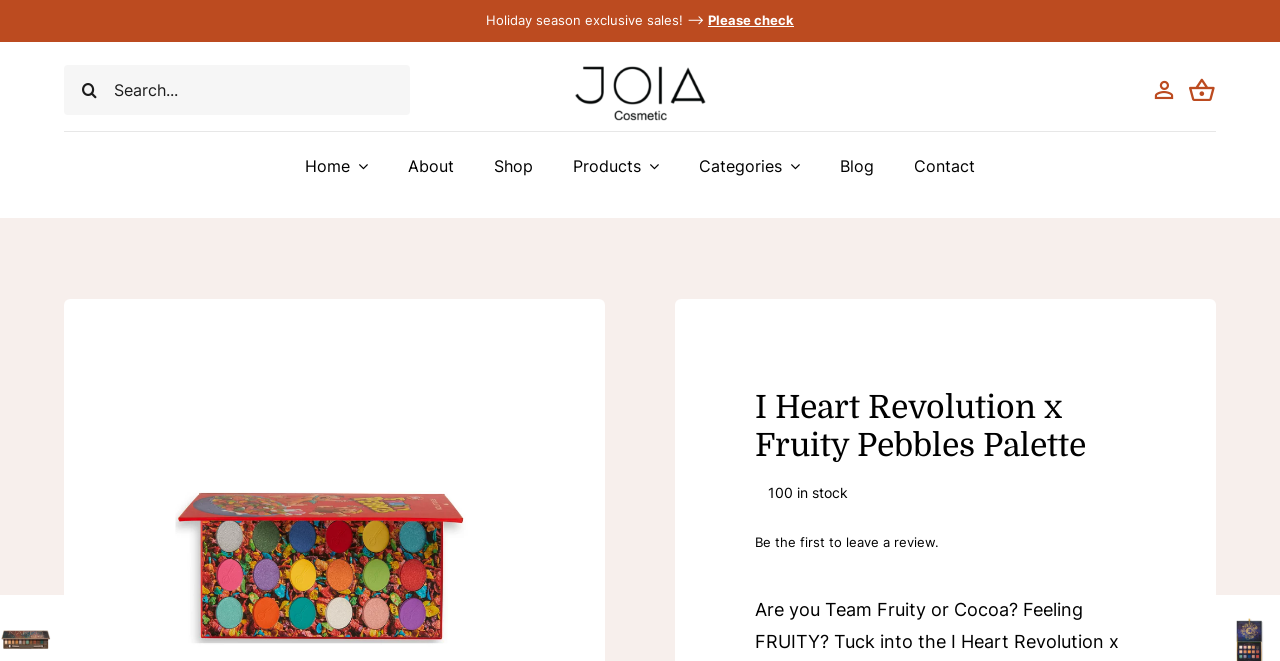Detail the various sections and features of the webpage.

This webpage is about the I Heart Revolution x Fruity Pebbles Palette, a cosmetic product. At the top, there is a notification area with two static text elements, "Holiday season exclusive sales! –>" and "Please check", positioned side by side. Below this area, there is a search bar with a search box, a search button, and a magnifying glass icon. The search box has a placeholder text "Search...". 

To the right of the search bar, there is a logo image of Joia cosmetic. Next to the logo, there is a horizontal navigation menu with a "Menu" label. This menu has several links, including "Home", "About", "Shop", "Products", "Categories", "Blog", and "Contact". 

Below the navigation menu, there is a large heading that reads "I Heart Revolution x Fruity Pebbles Palette". Underneath the heading, there is a static text element indicating that the product is "100 in stock". Below this, there is a link that invites users to be the first to leave a review.